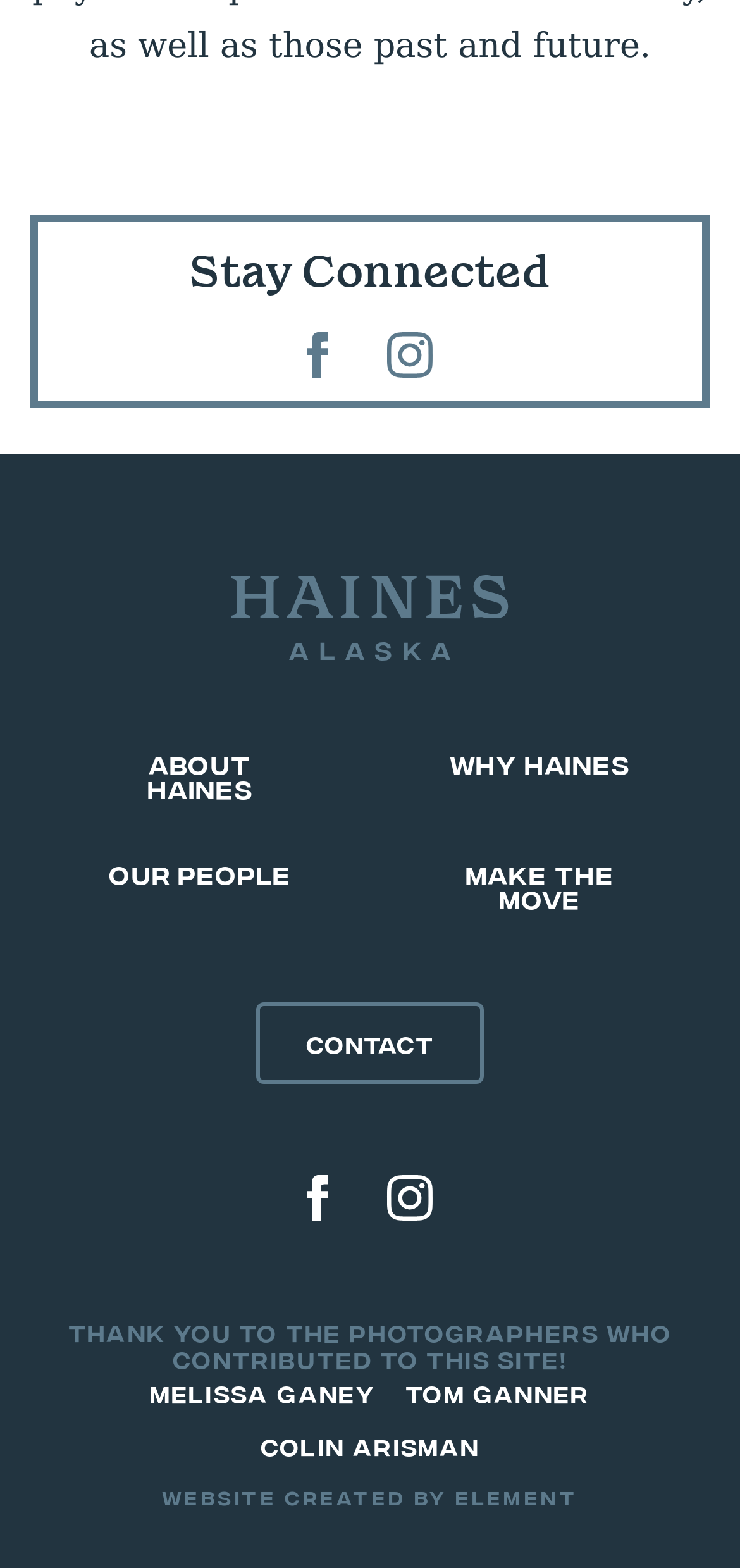Determine the coordinates of the bounding box for the clickable area needed to execute this instruction: "View posts".

None